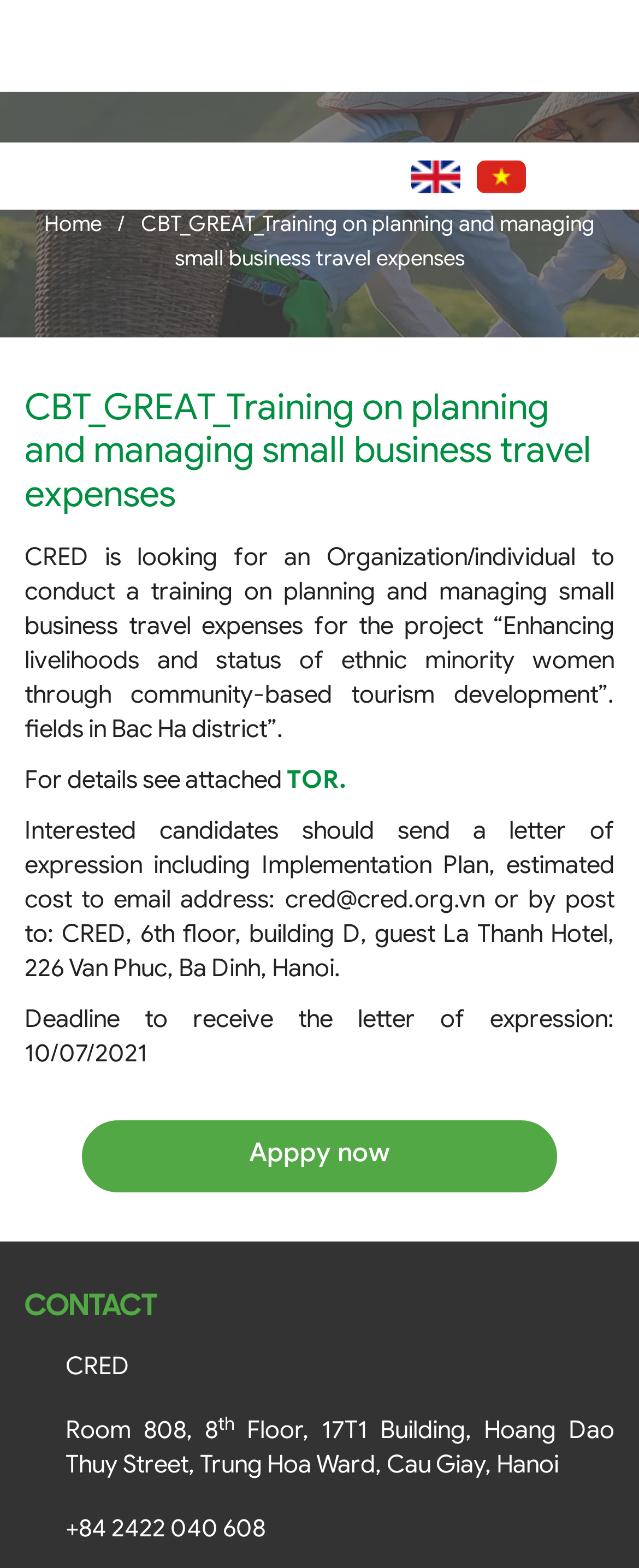Determine the bounding box coordinates for the HTML element mentioned in the following description: "Subscribe". The coordinates should be a list of four floats ranging from 0 to 1, represented as [left, top, right, bottom].

None